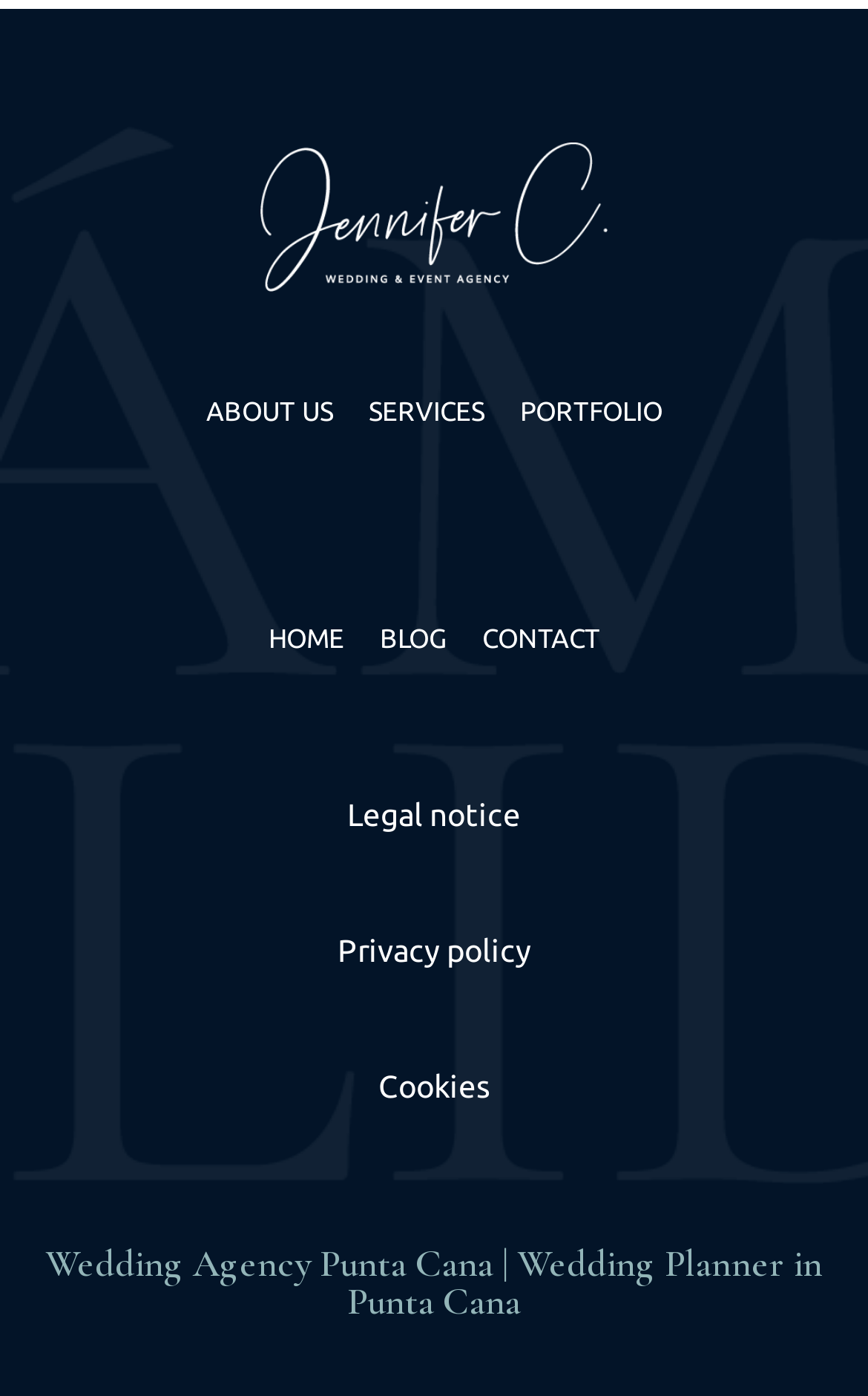Is there a link to a blog?
Provide a thorough and detailed answer to the question.

There is a link to a blog, which is labeled as 'BLOG'. This link is located in the main navigation section at the top of the page.